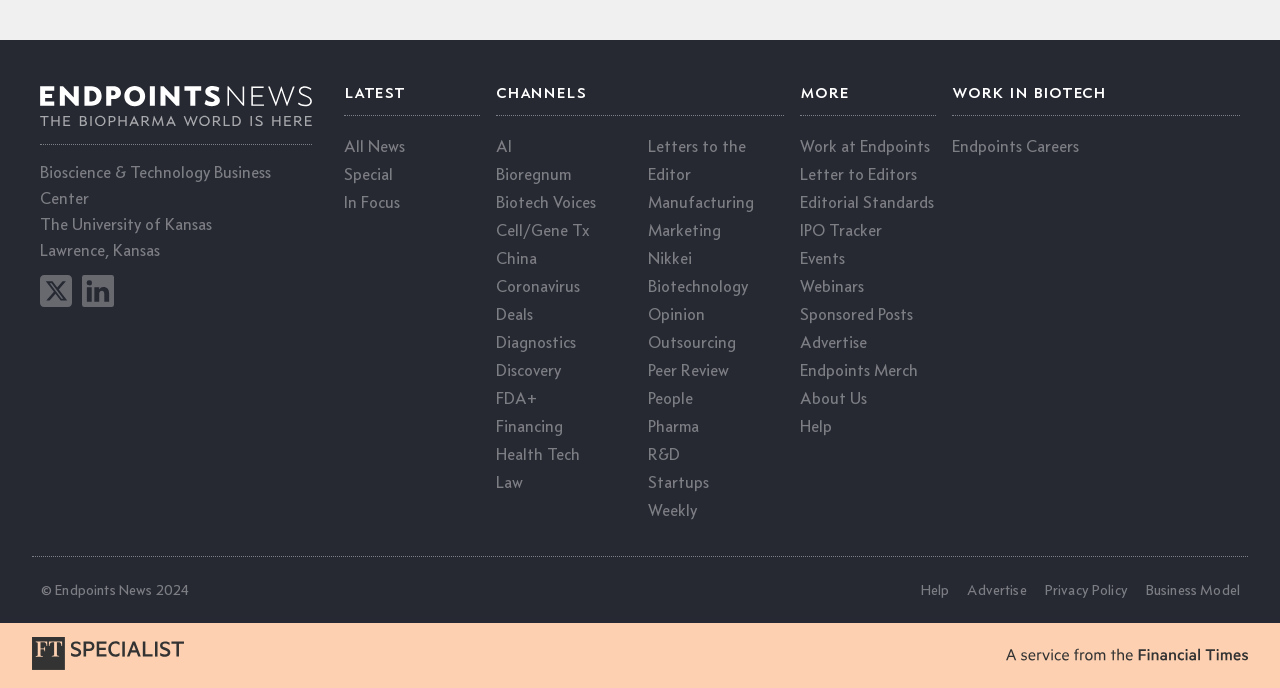Based on the element description: "parent_node: Graphic Design in Sydney", identify the bounding box coordinates for this UI element. The coordinates must be four float numbers between 0 and 1, listed as [left, top, right, bottom].

None